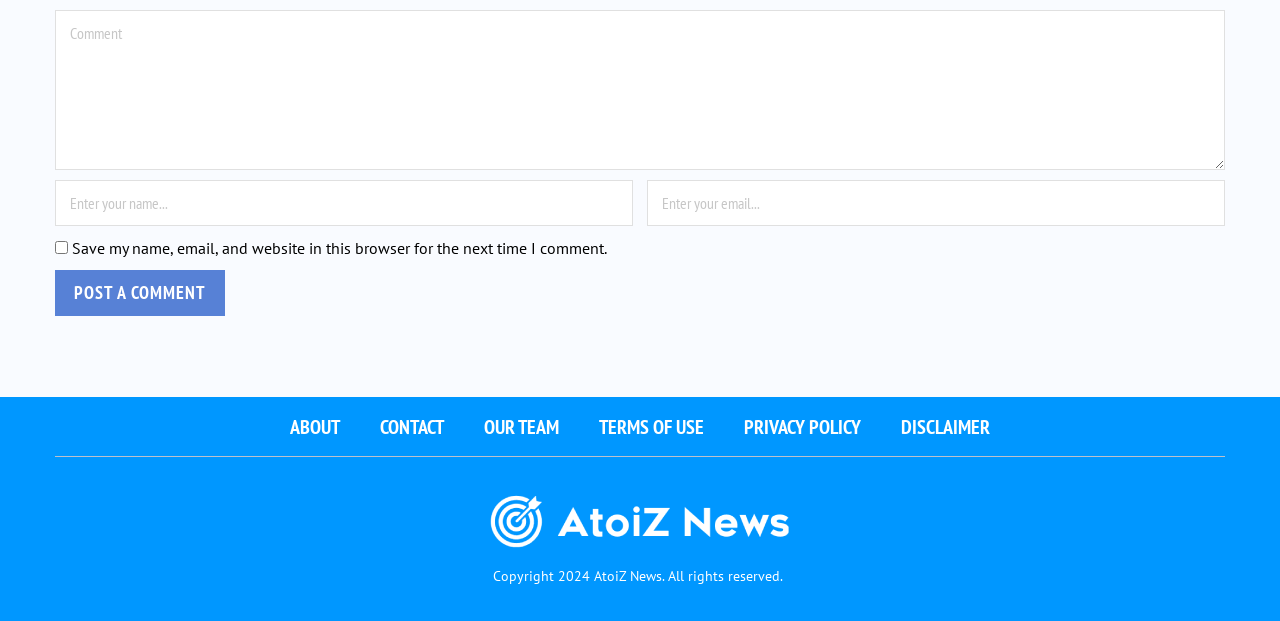What is the purpose of the checkbox?
Give a one-word or short-phrase answer derived from the screenshot.

Save comment info